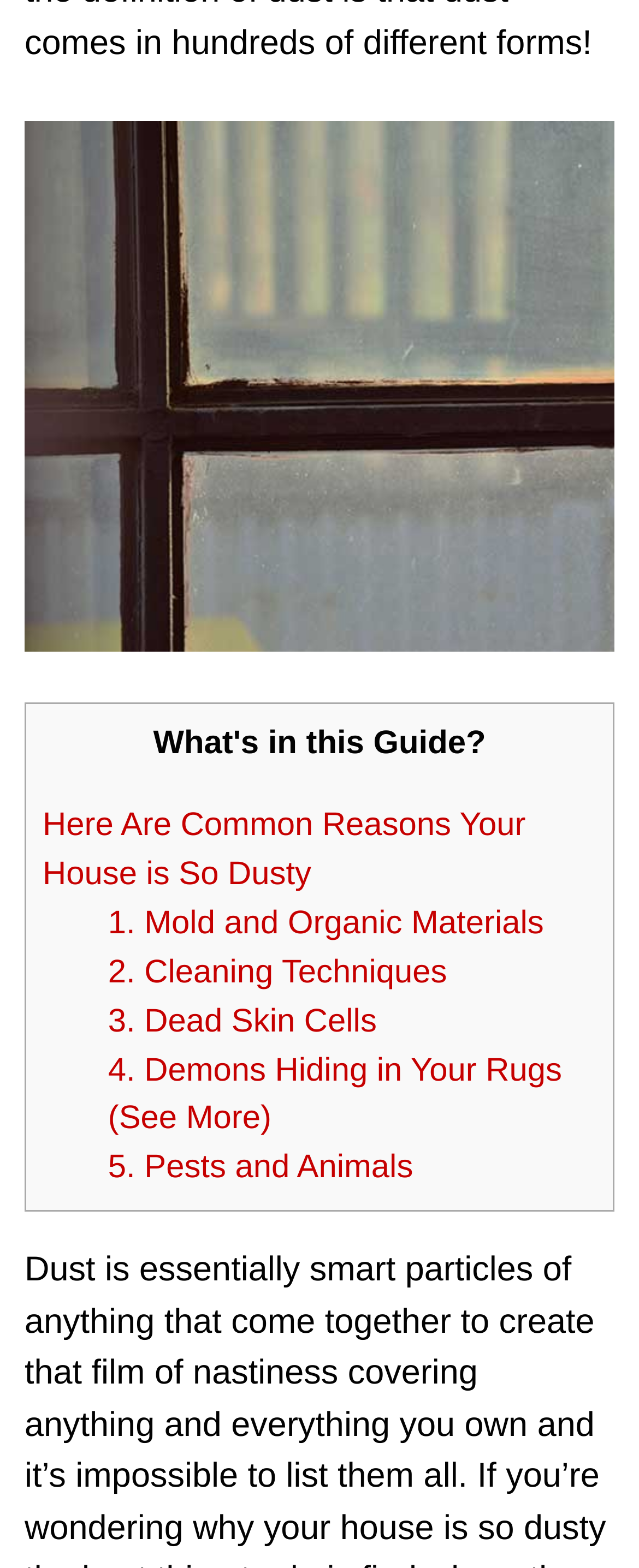Analyze the image and provide a detailed answer to the question: What is the main topic of the webpage?

The webpage appears to be discussing the reasons why a house might be dusty, with a list of 5 reasons and a brief description of each.